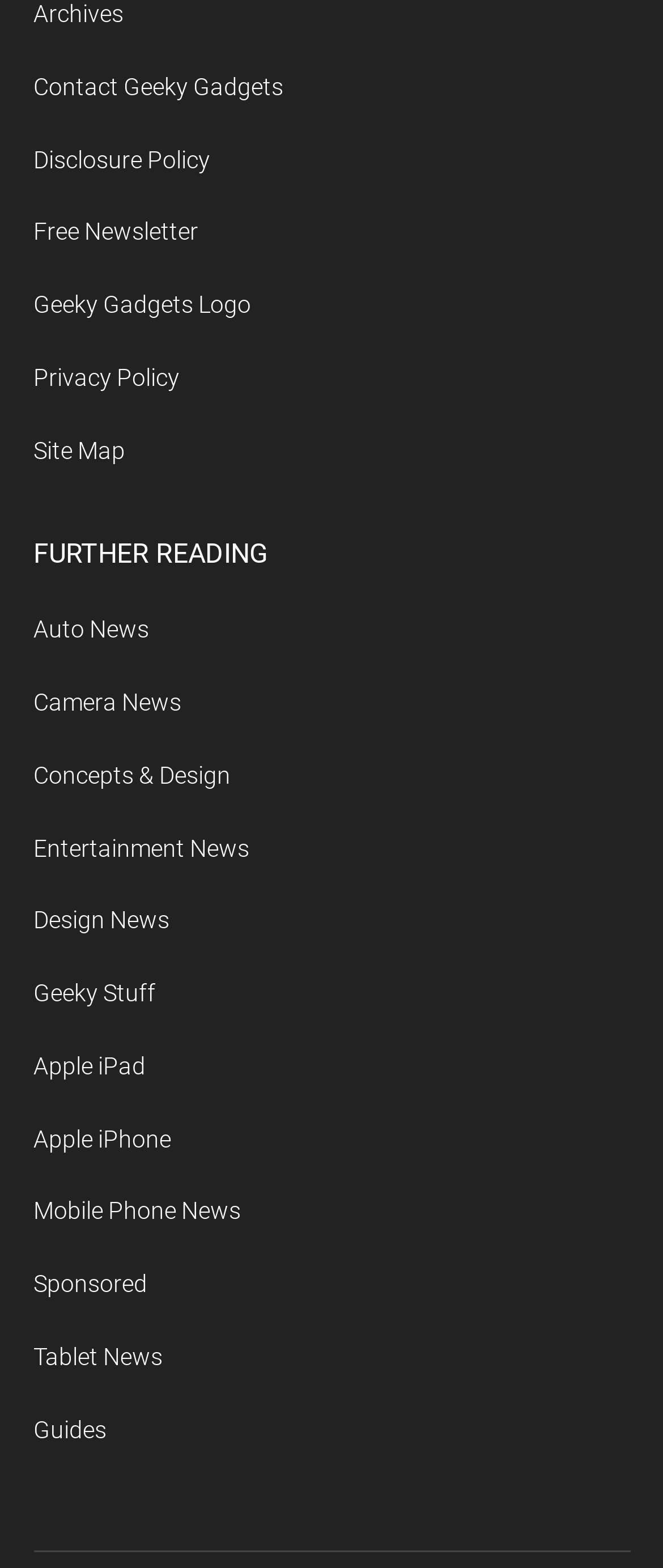Please identify the bounding box coordinates of the element that needs to be clicked to execute the following command: "read Disclosure Policy". Provide the bounding box using four float numbers between 0 and 1, formatted as [left, top, right, bottom].

[0.05, 0.093, 0.317, 0.11]